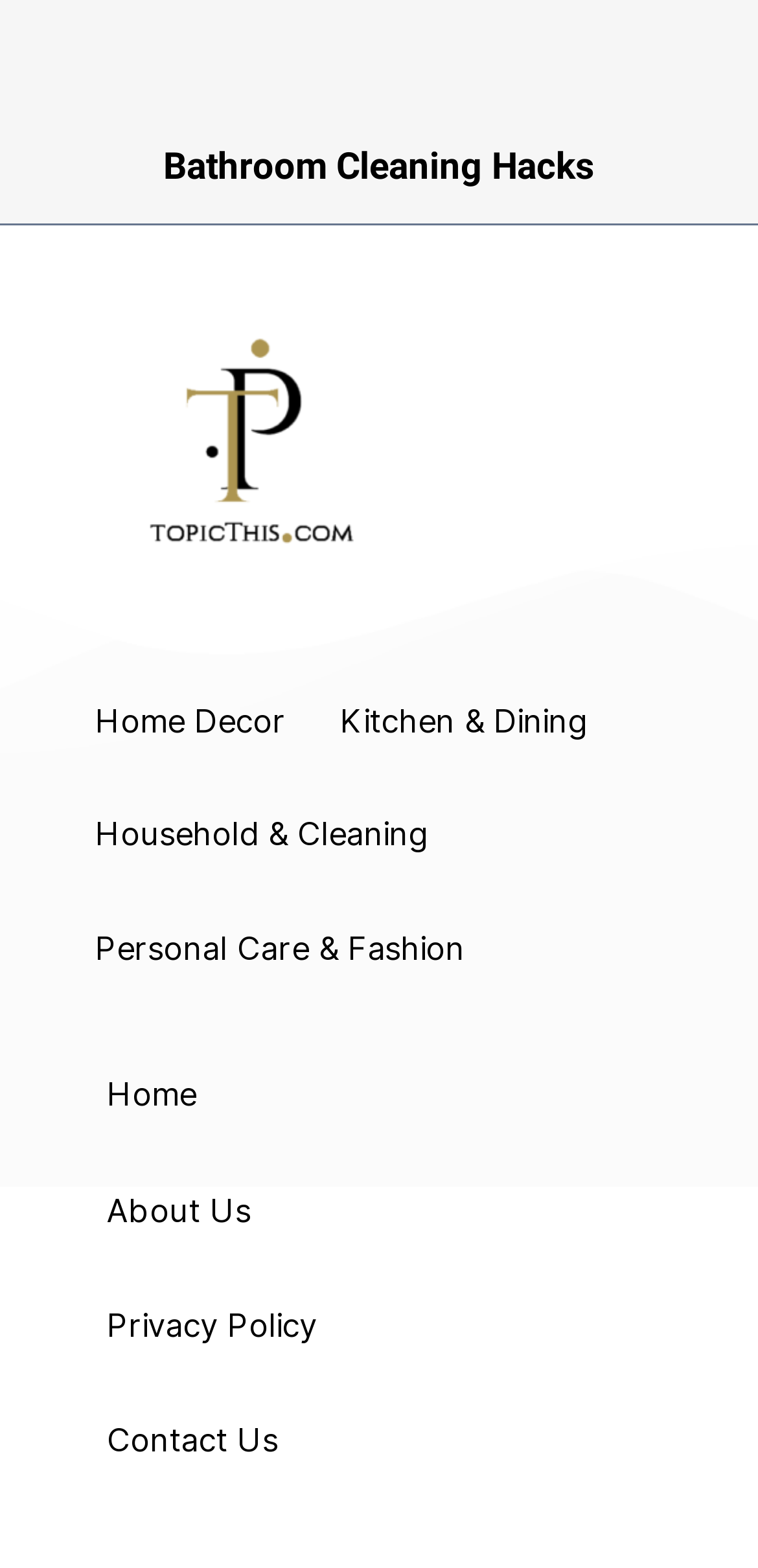Determine the coordinates of the bounding box for the clickable area needed to execute this instruction: "Explore the 'Dinamicas de Animacion (icebreakers)' page".

None